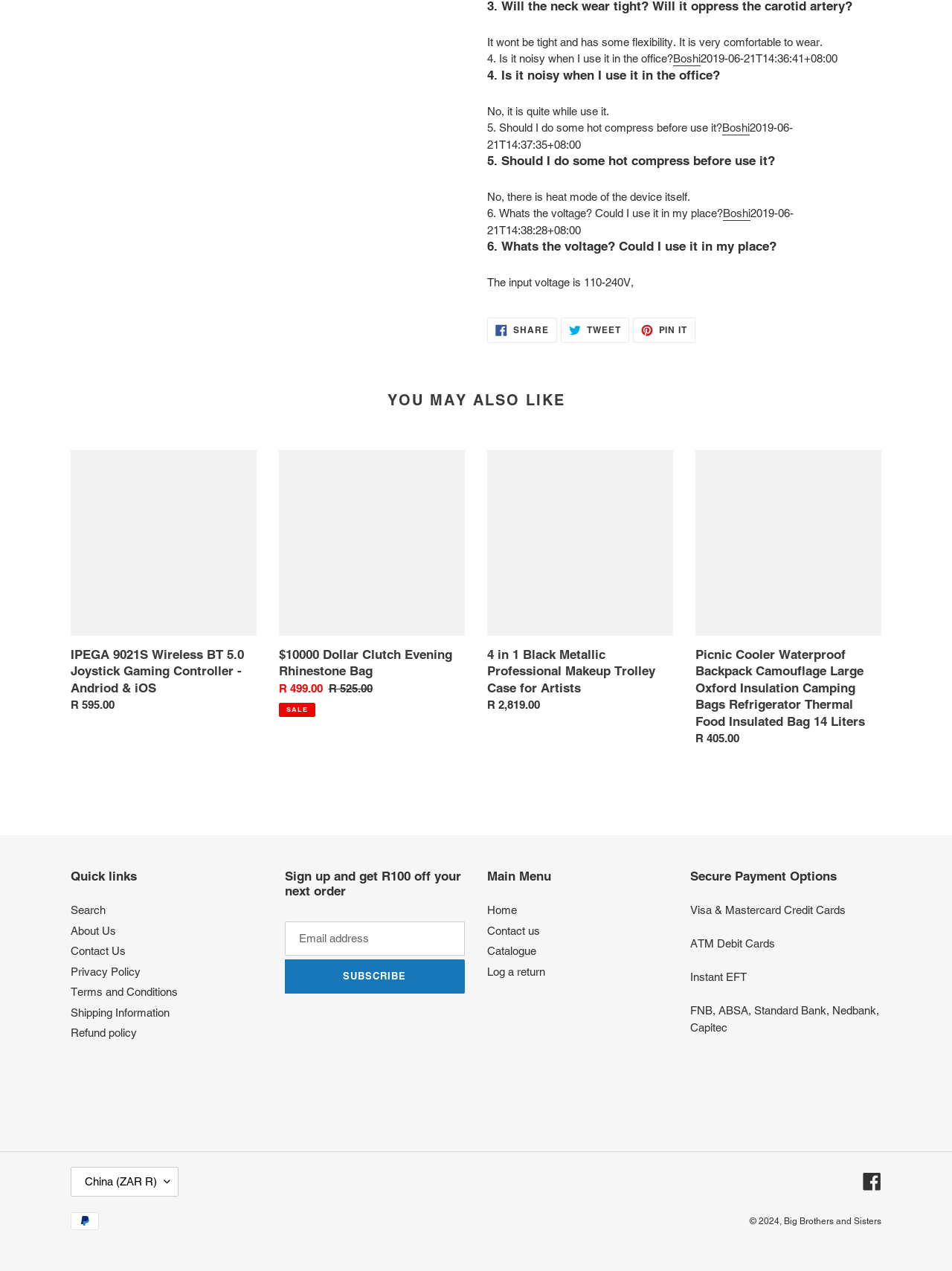Please identify the bounding box coordinates of where to click in order to follow the instruction: "Search".

[0.074, 0.711, 0.111, 0.721]